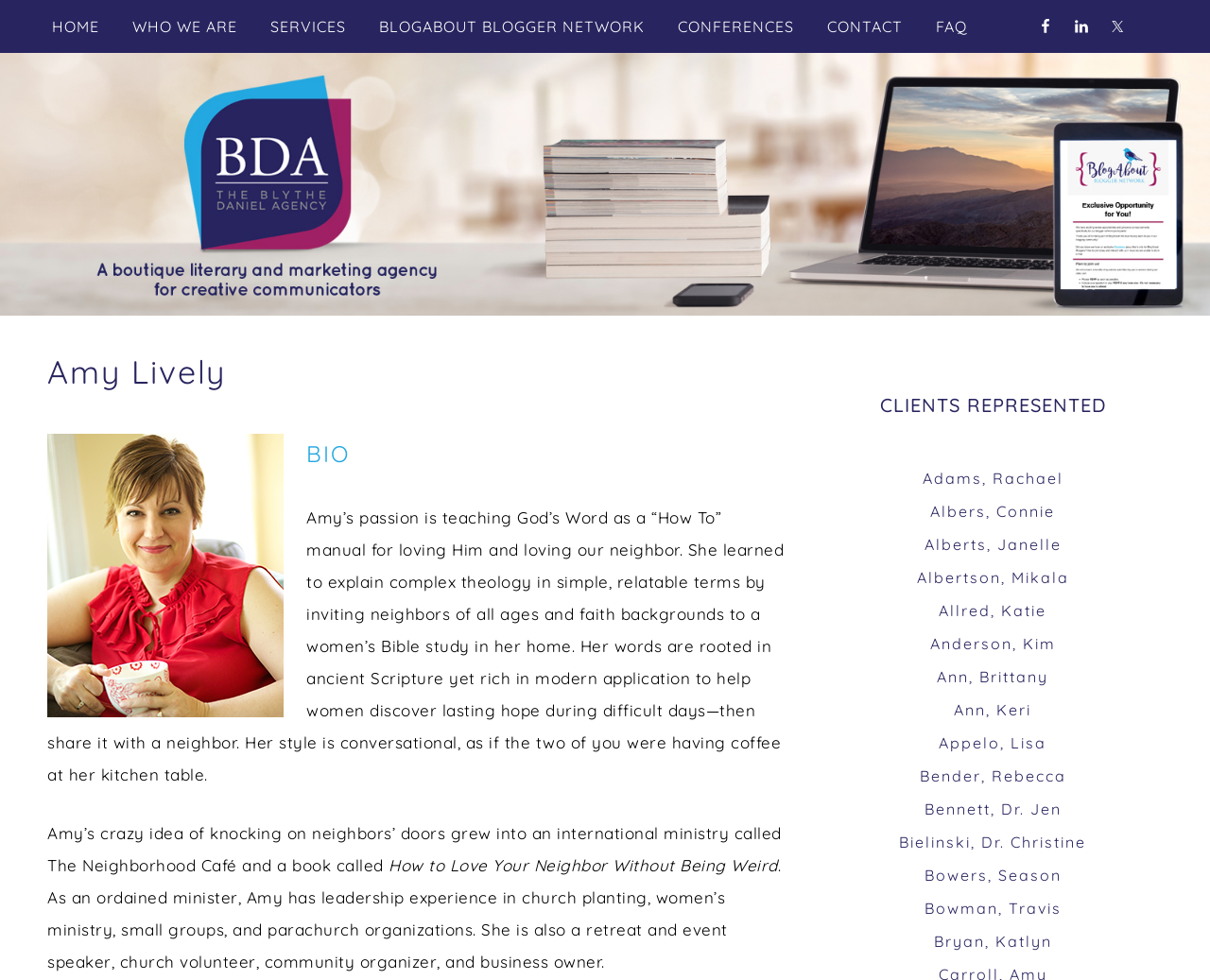What is Amy Lively's passion?
Using the image provided, answer with just one word or phrase.

teaching God's Word